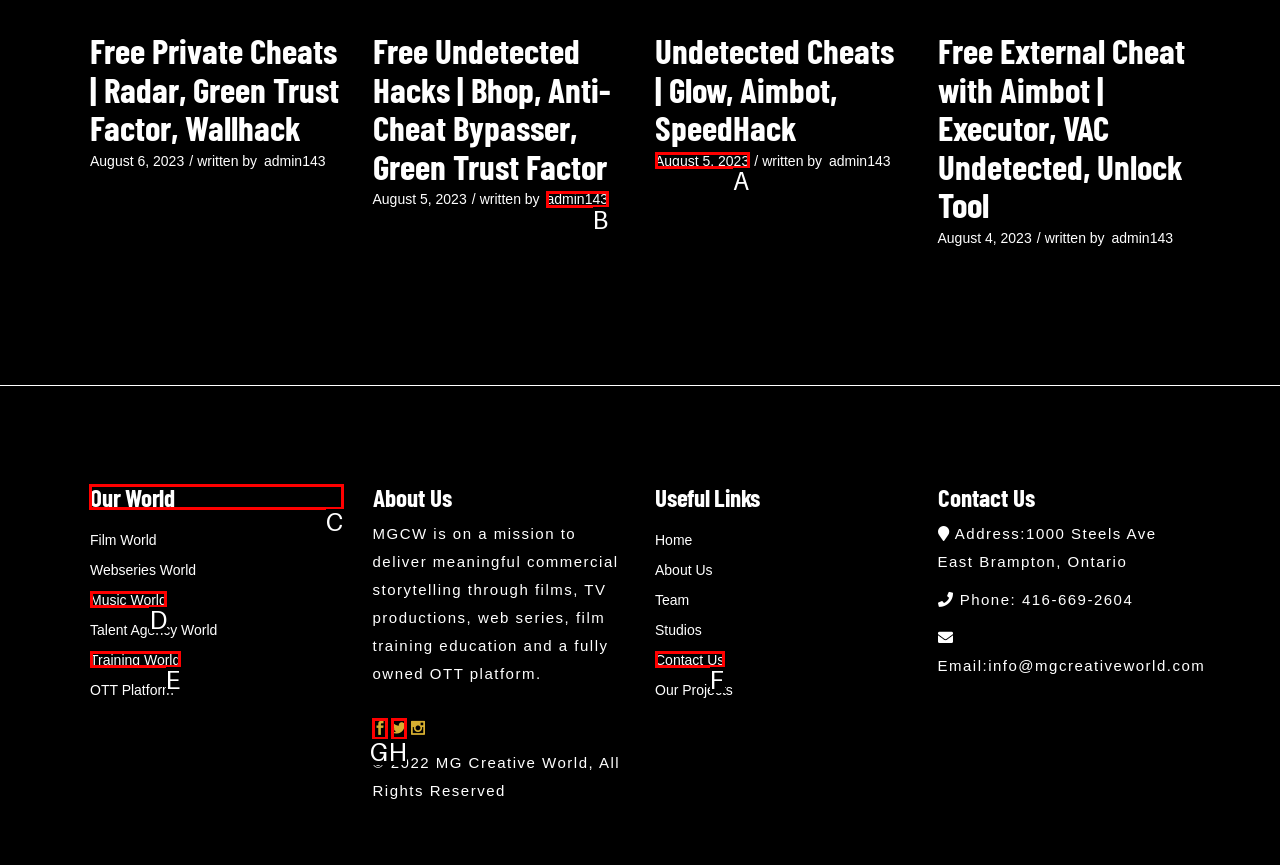Point out the UI element to be clicked for this instruction: View 'Our World'. Provide the answer as the letter of the chosen element.

C